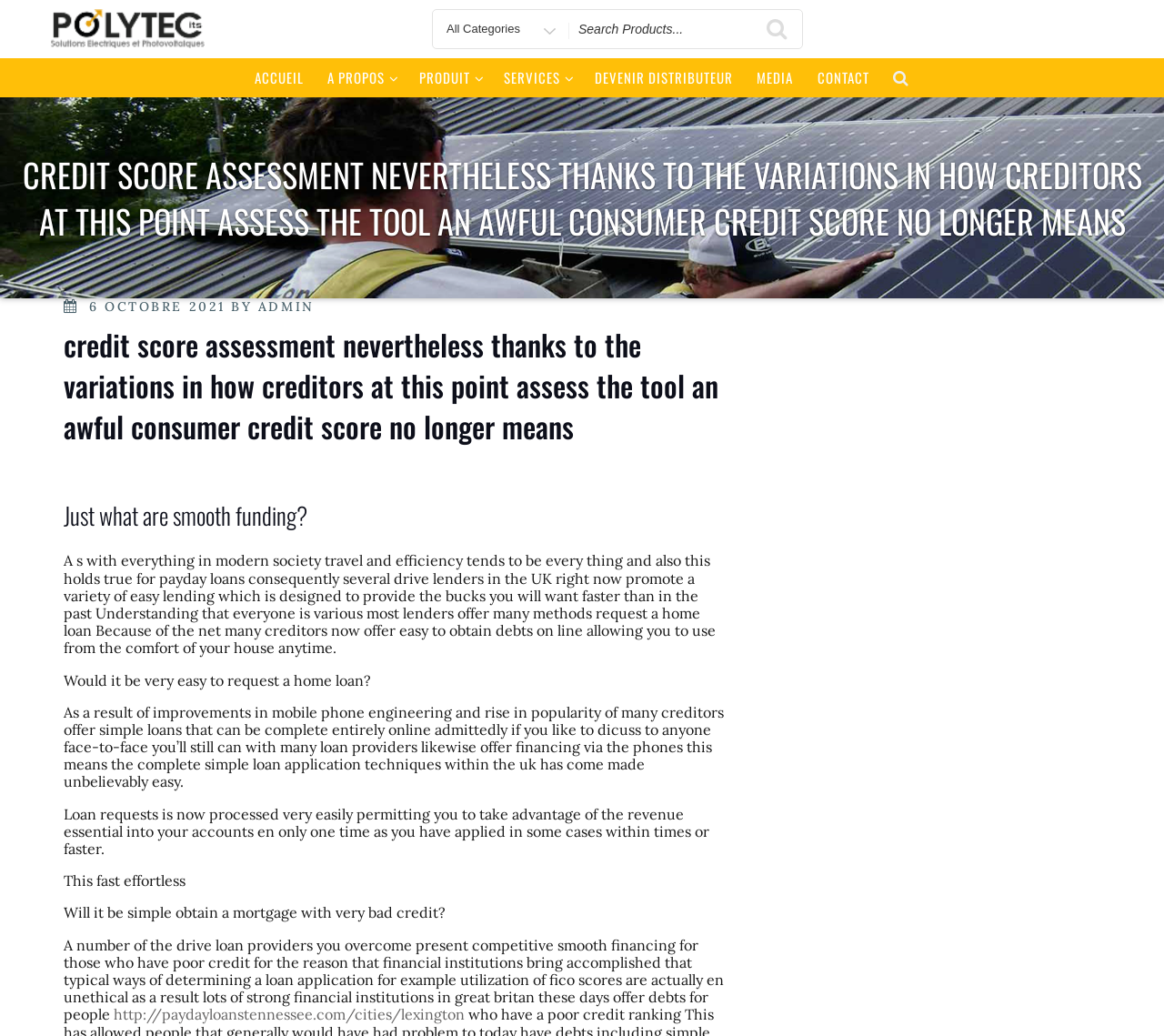Determine the bounding box coordinates of the target area to click to execute the following instruction: "Click on ACCUEIL."

[0.21, 0.056, 0.27, 0.093]